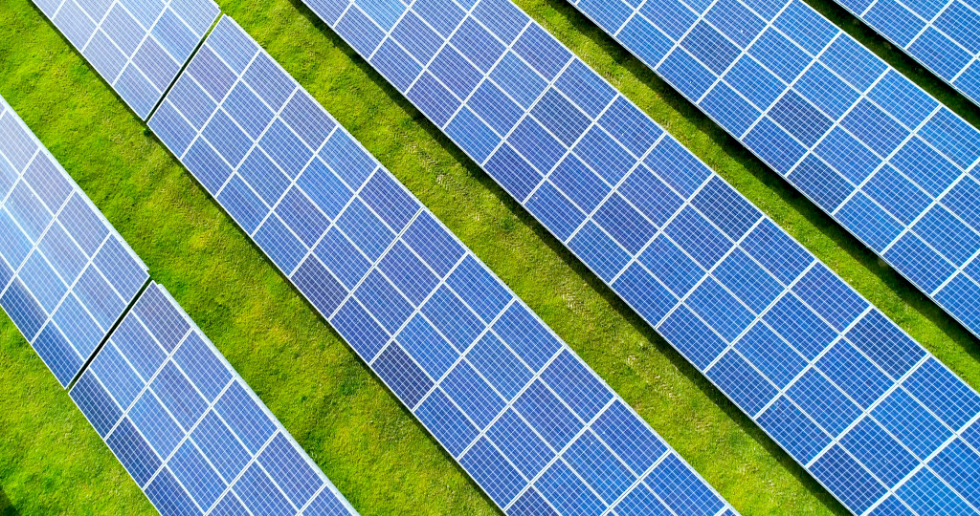What is the current cost of solar energy per kilowatt-hour?
Carefully analyze the image and provide a detailed answer to the question.

According to the caption, solar energy currently stands at about $0.10 per kilowatt-hour, making it a cost-effective option compared to traditional electricity prices in the U.S.